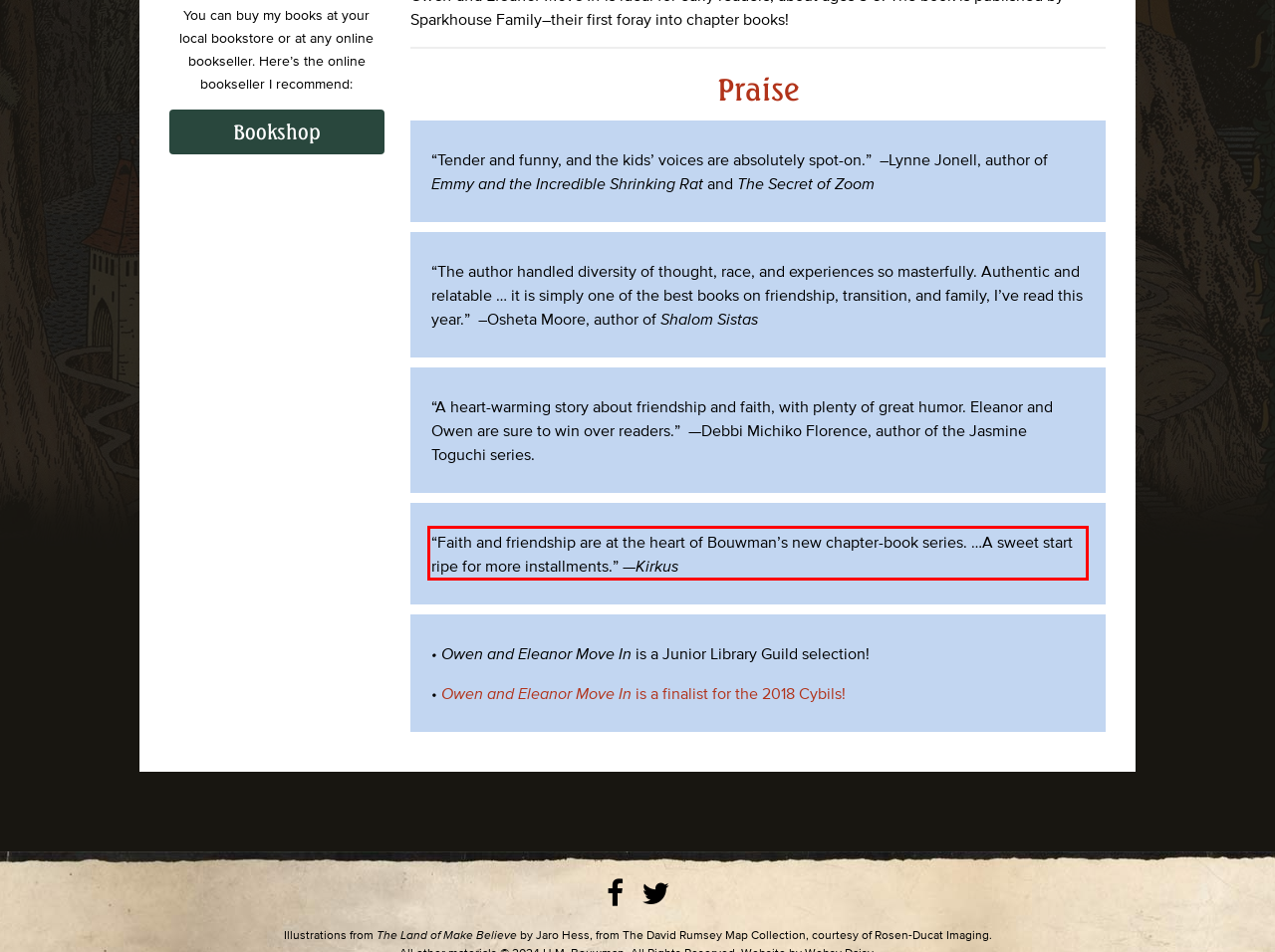Examine the webpage screenshot and use OCR to recognize and output the text within the red bounding box.

“Faith and friendship are at the heart of Bouwman’s new chapter-book series. …A sweet start ripe for more installments.” —Kirkus